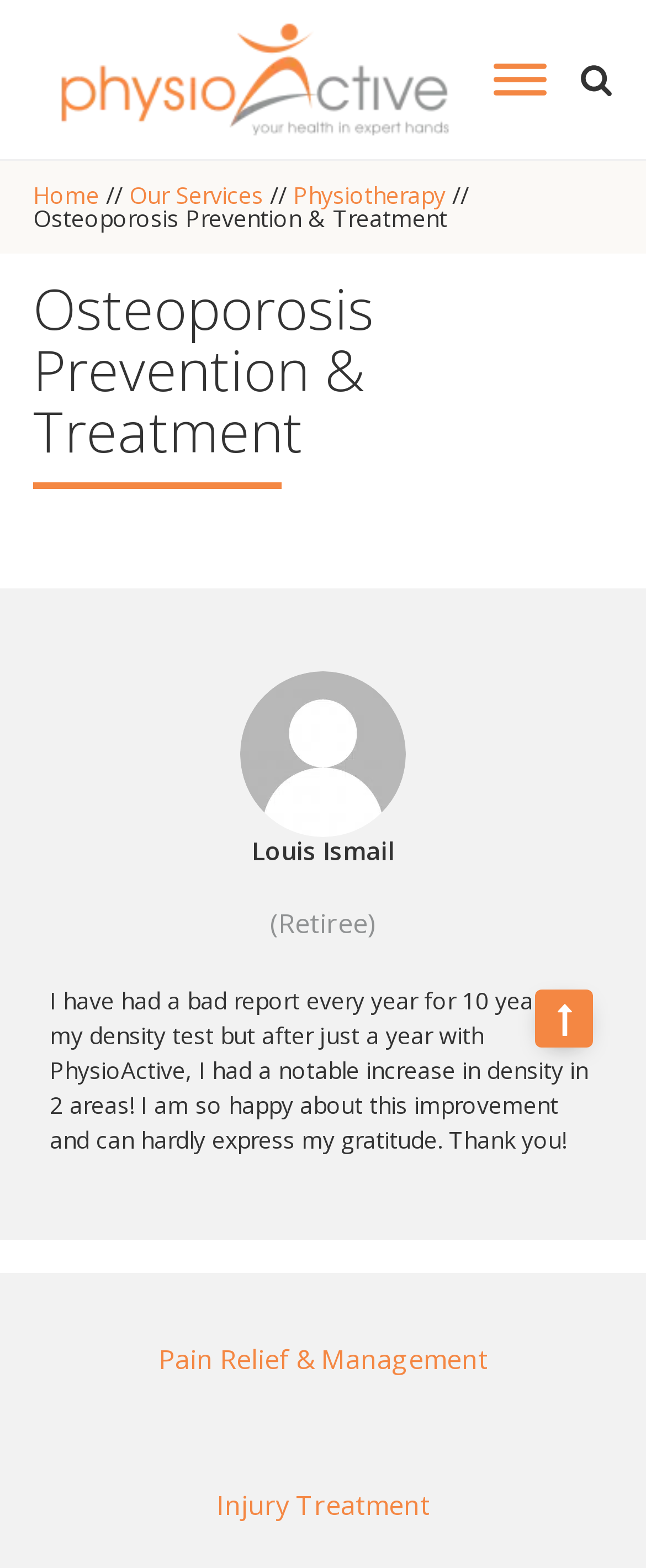Determine the bounding box coordinates of the region that needs to be clicked to achieve the task: "Go to home page".

[0.051, 0.114, 0.154, 0.134]